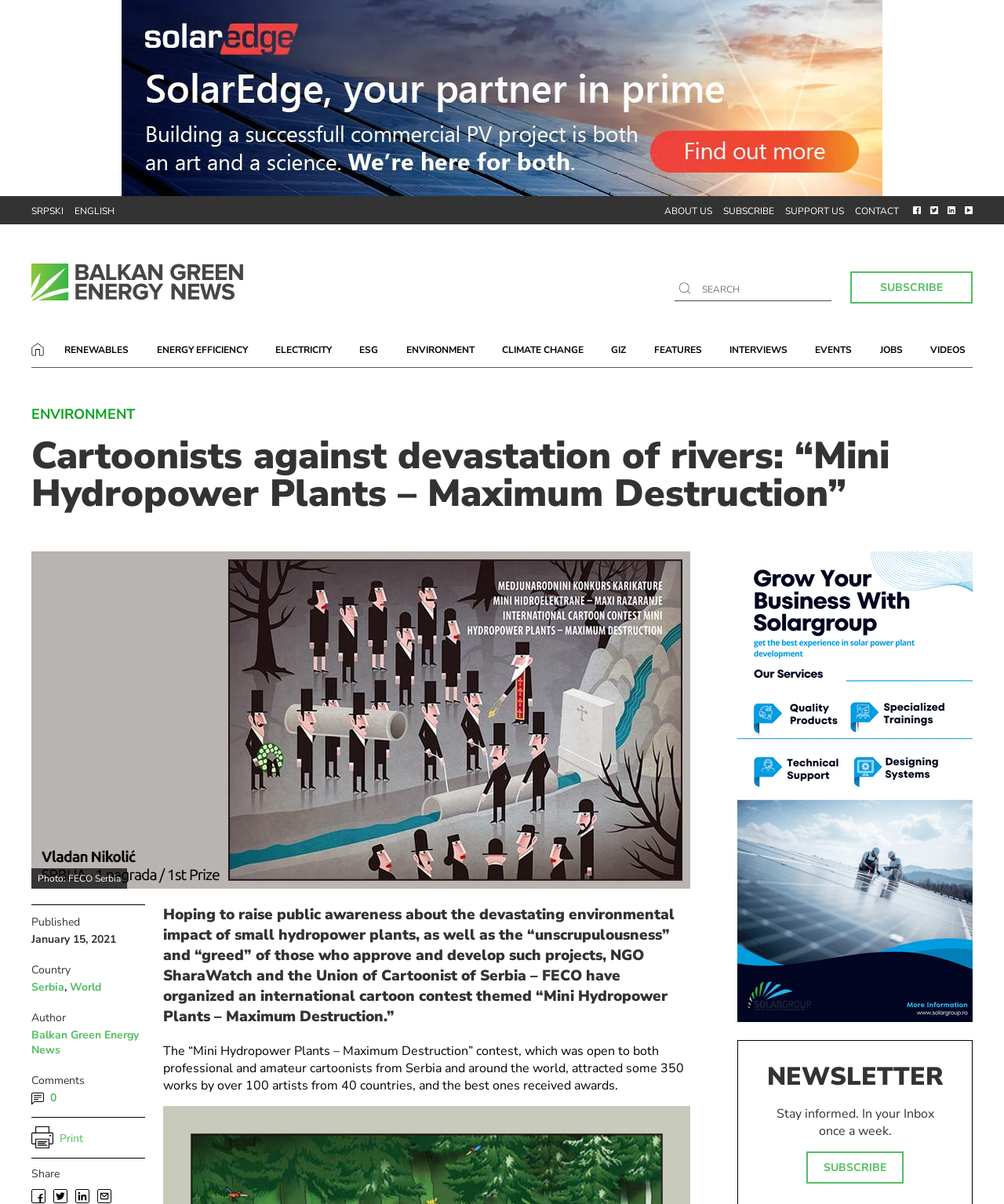Please determine the primary heading and provide its text.

Cartoonists against devastation of rivers: “Mini Hydropower Plants – Maximum Destruction”